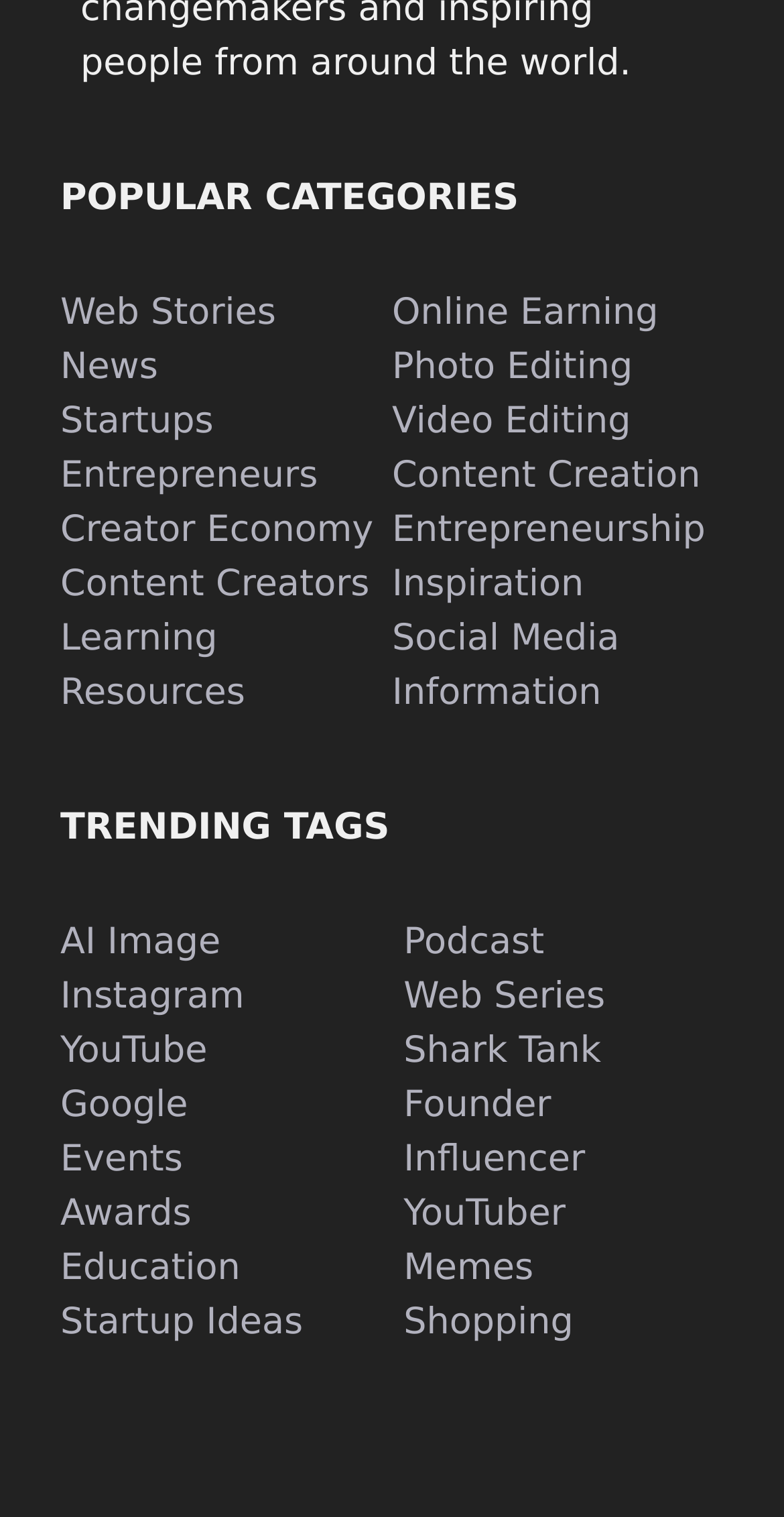What are the popular categories?
Based on the visual content, answer with a single word or a brief phrase.

Web Stories, News, Startups, etc.